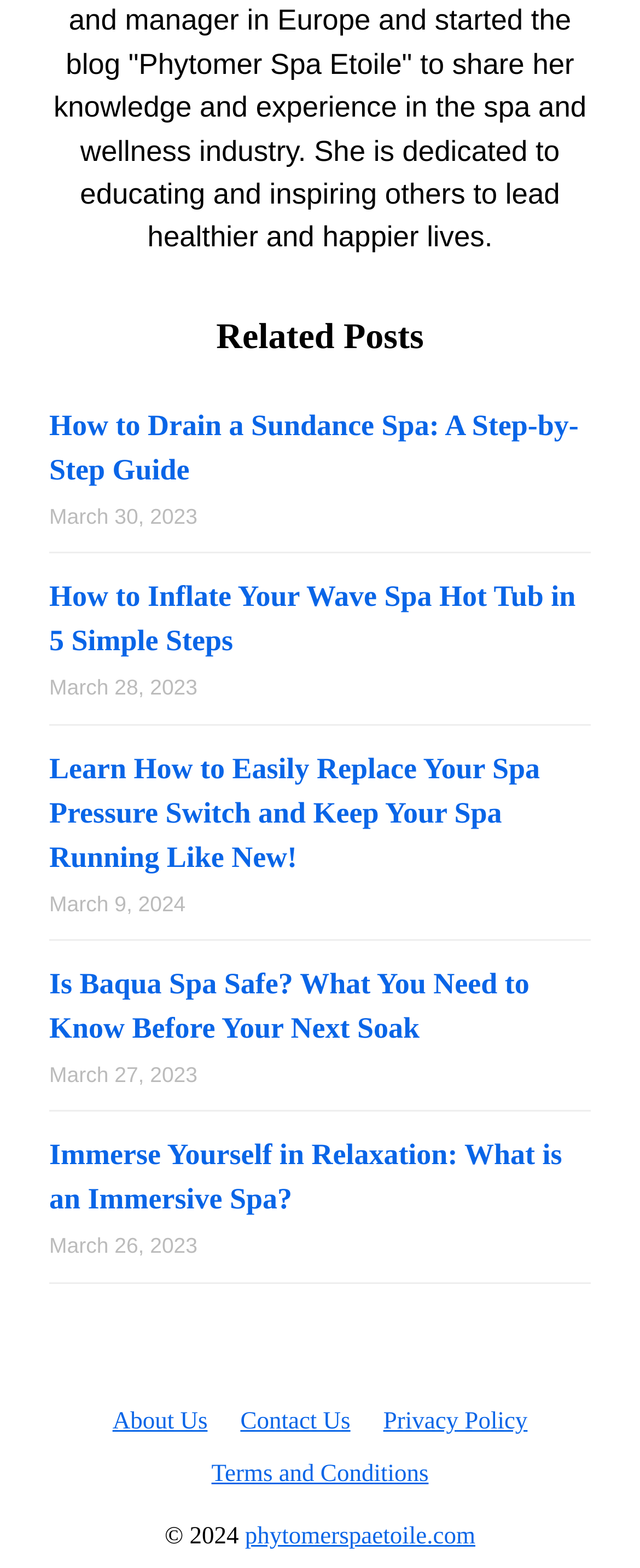Please determine the bounding box coordinates of the section I need to click to accomplish this instruction: "Learn about immersive spas".

[0.077, 0.723, 0.923, 0.779]